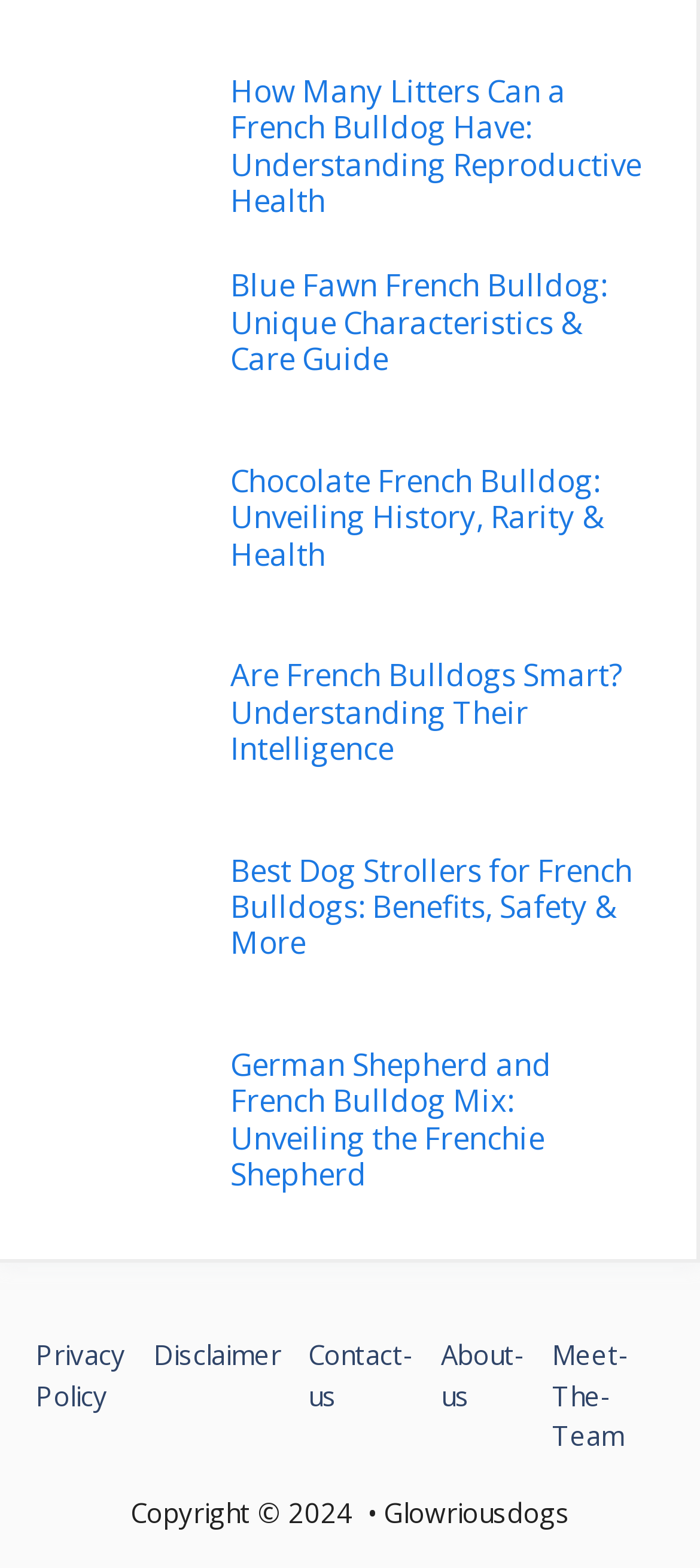Please provide the bounding box coordinates in the format (top-left x, top-left y, bottom-right x, bottom-right y). Remember, all values are floating point numbers between 0 and 1. What is the bounding box coordinate of the region described as: Meet-The-Team

[0.789, 0.851, 0.949, 0.929]